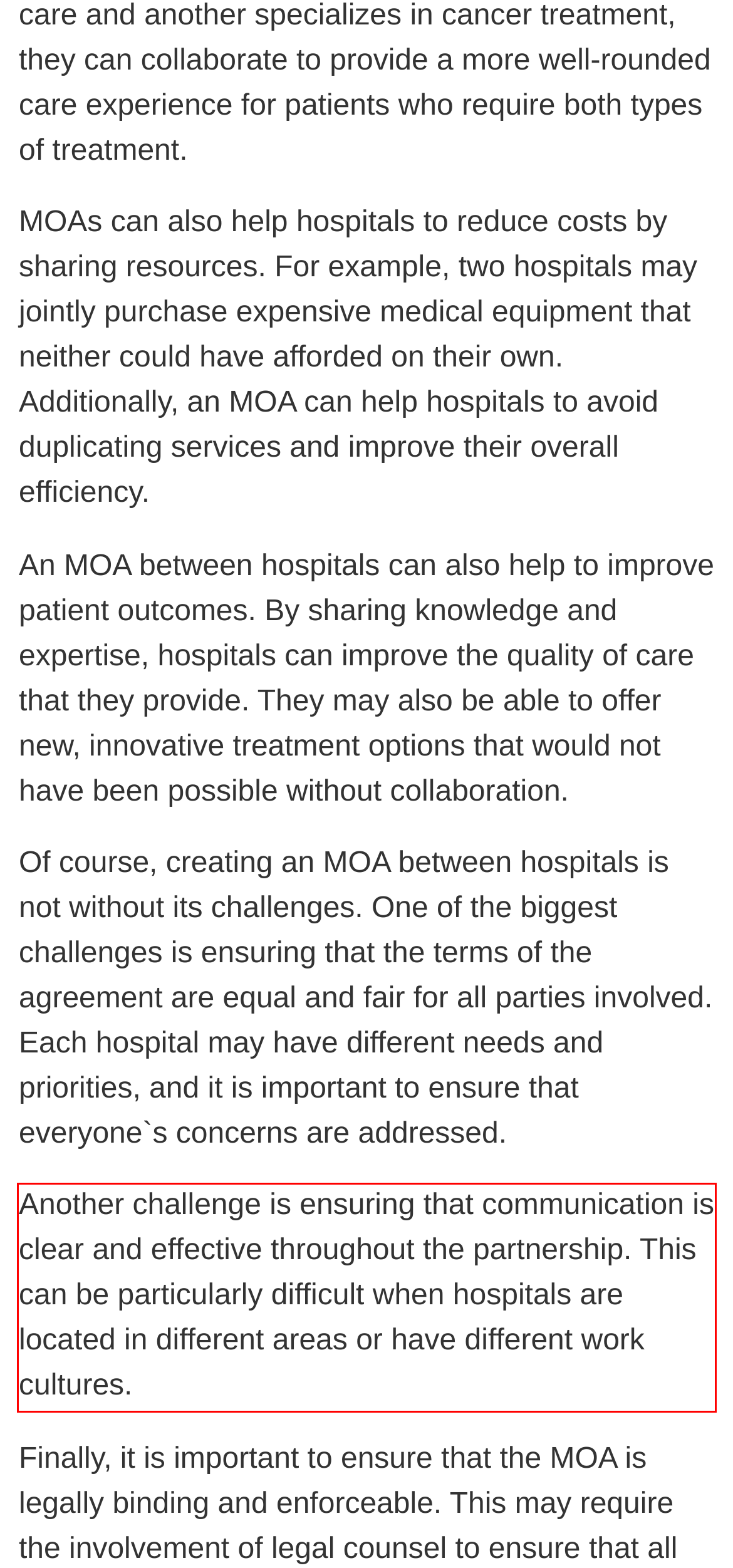You are given a screenshot of a webpage with a UI element highlighted by a red bounding box. Please perform OCR on the text content within this red bounding box.

Another challenge is ensuring that communication is clear and effective throughout the partnership. This can be particularly difficult when hospitals are located in different areas or have different work cultures.